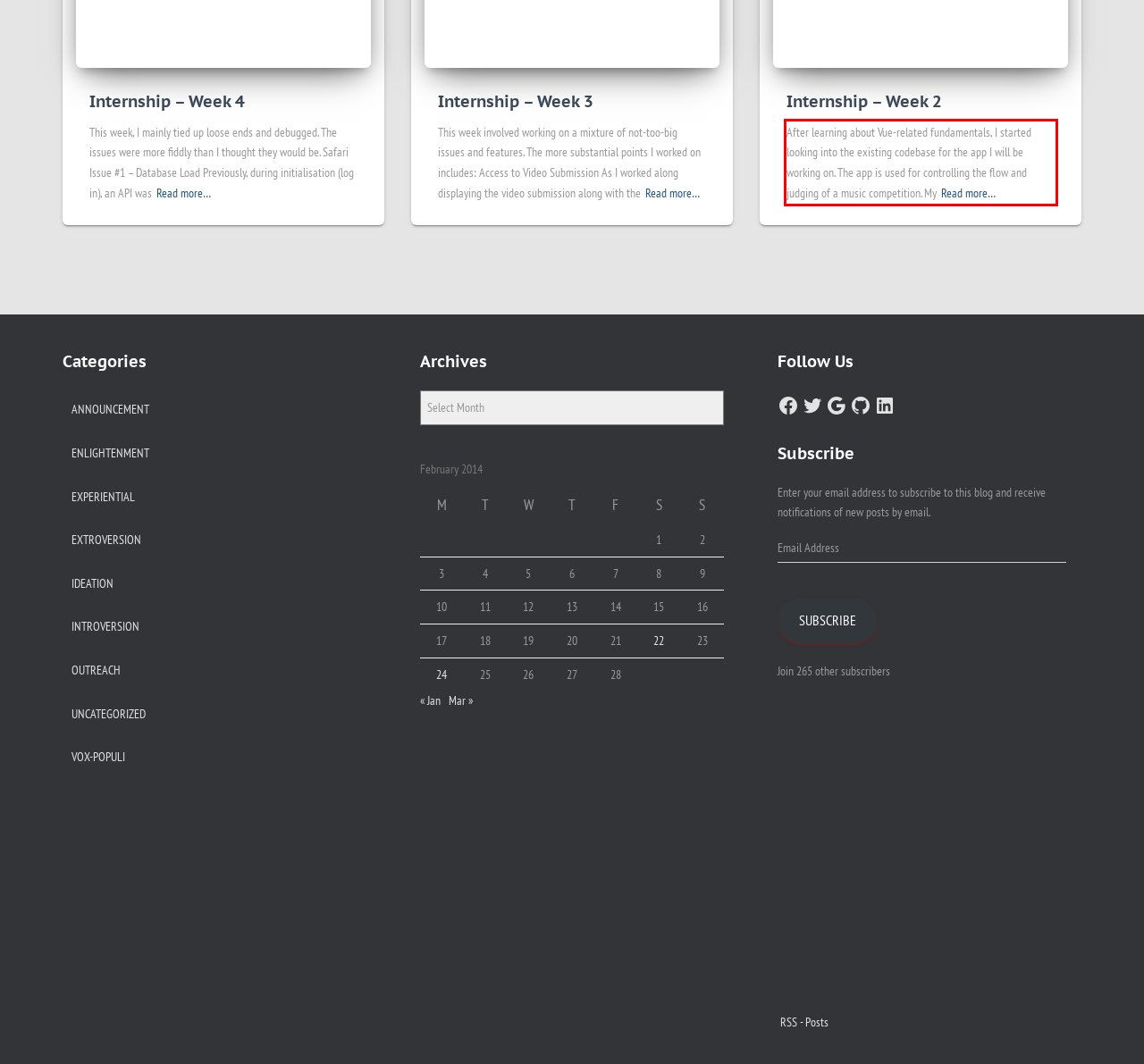Look at the screenshot of the webpage, locate the red rectangle bounding box, and generate the text content that it contains.

After learning about Vue-related fundamentals, I started looking into the existing codebase for the app I will be working on. The app is used for controlling the flow and judging of a music competition. MyRead more…